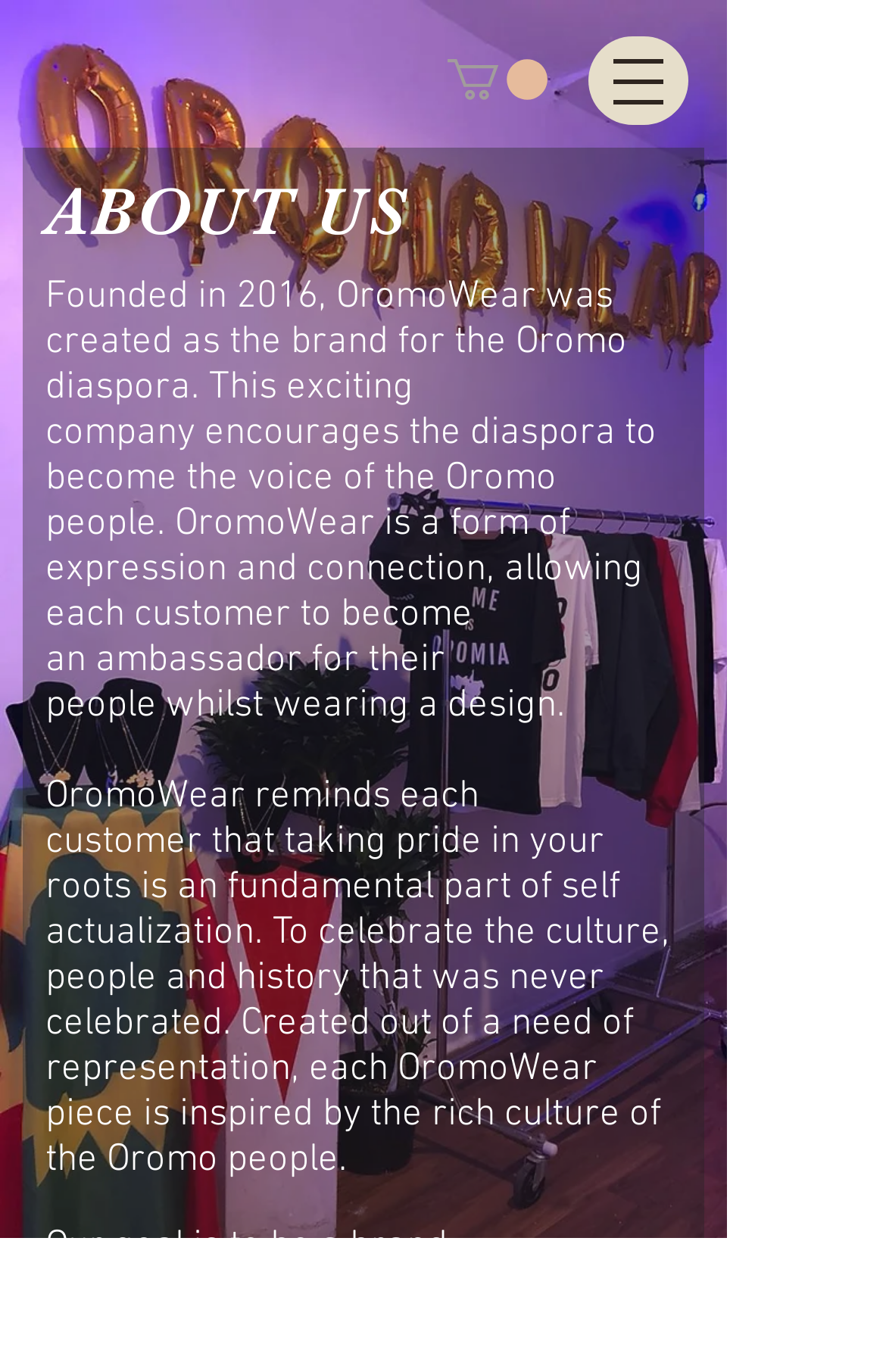What is OromoWear?
Please provide a single word or phrase as the answer based on the screenshot.

Brand for Oromo diaspora